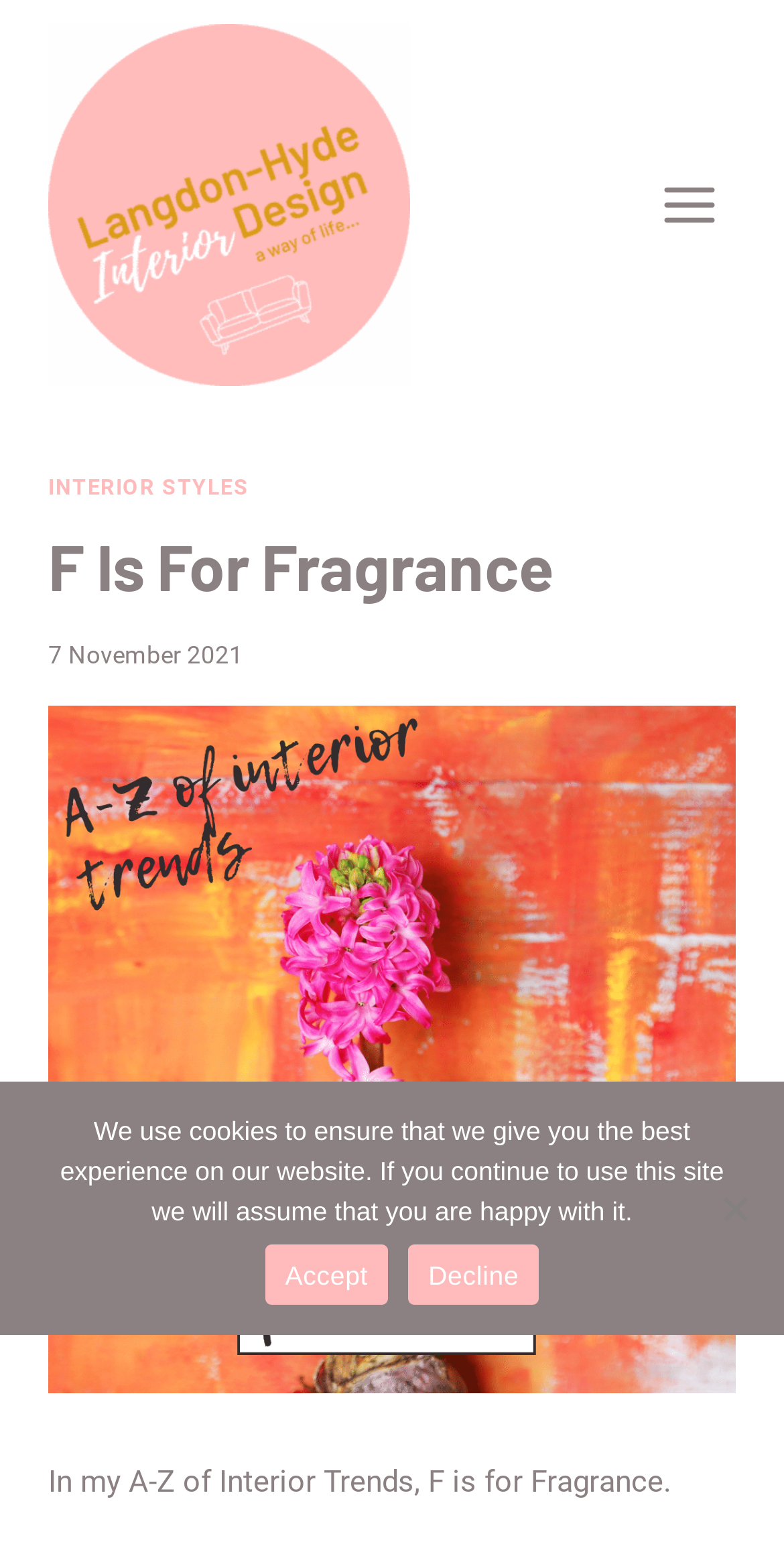Provide a one-word or short-phrase response to the question:
What is the name of the interior logo?

Langdon Hyde Interior